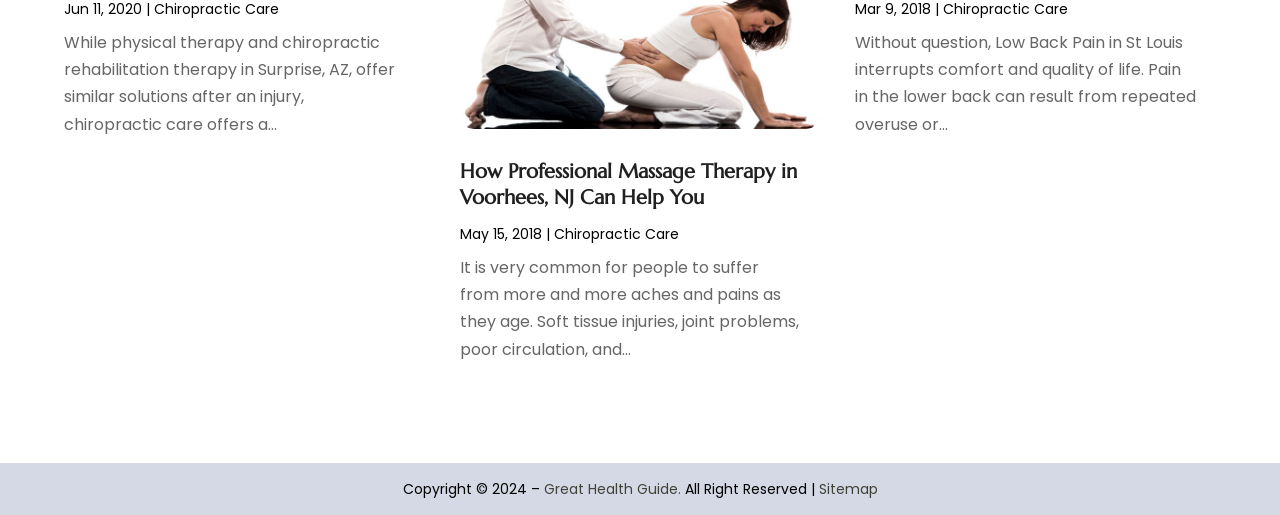Please answer the following question using a single word or phrase: 
What is the topic of the first link?

Elder Care